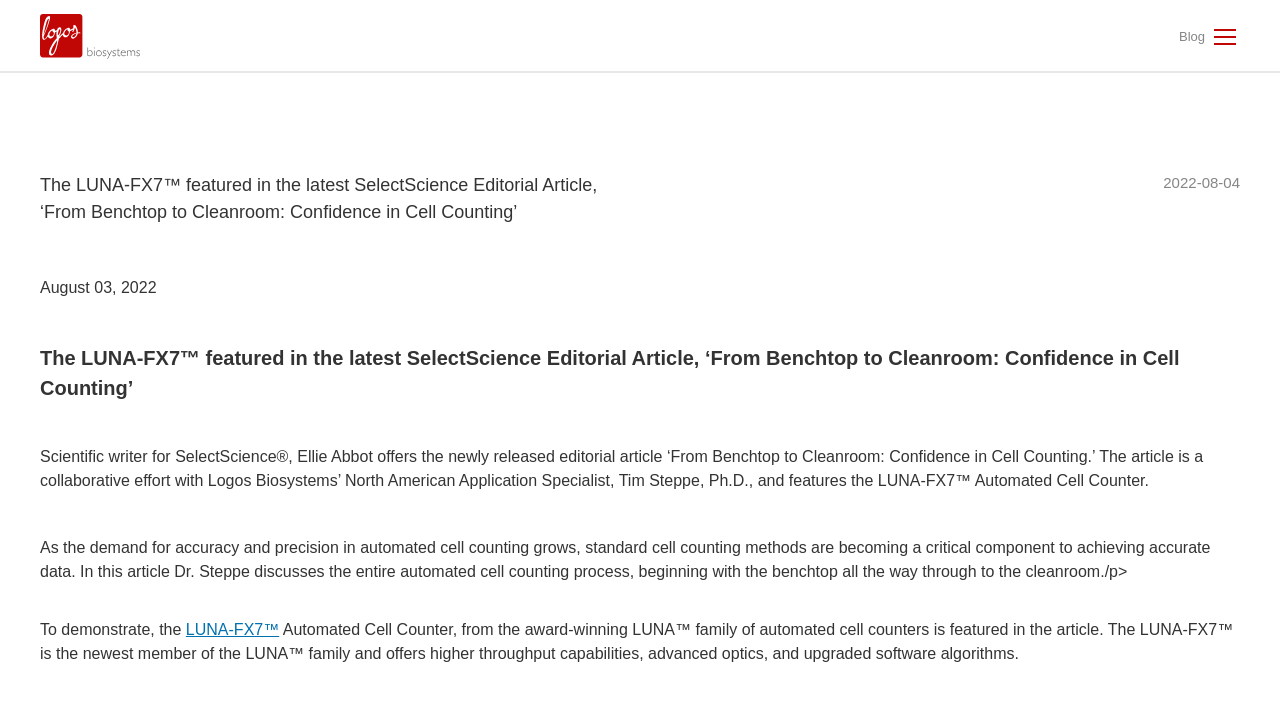Answer briefly with one word or phrase:
What is the title of the article?

From Benchtop to Cleanroom